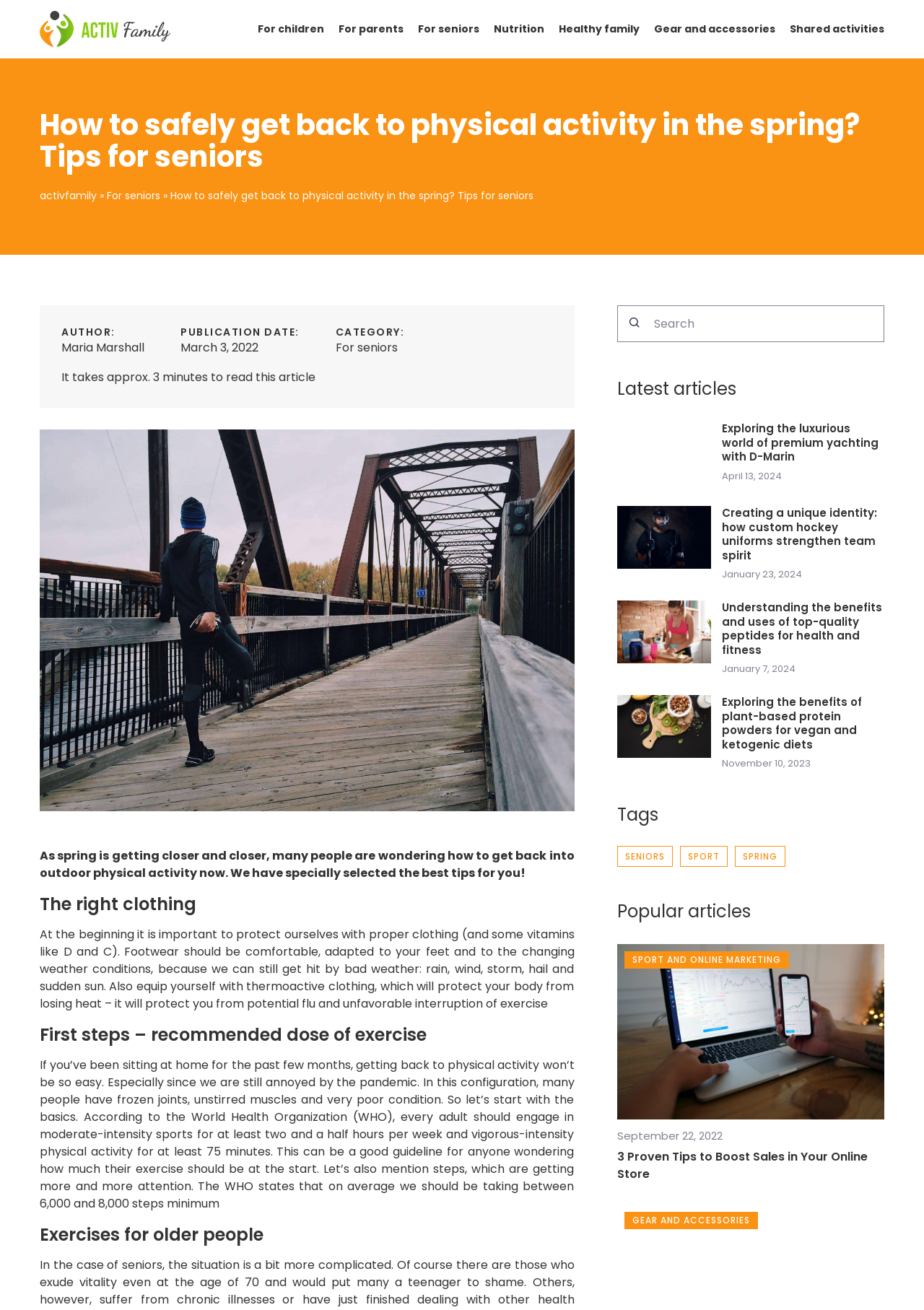Please study the image and answer the question comprehensively:
What is the topic of the third latest article?

I looked at the 'Latest articles' section and found the third article with the title 'Creating a unique identity: how custom hockey uniforms strengthen team spirit'.